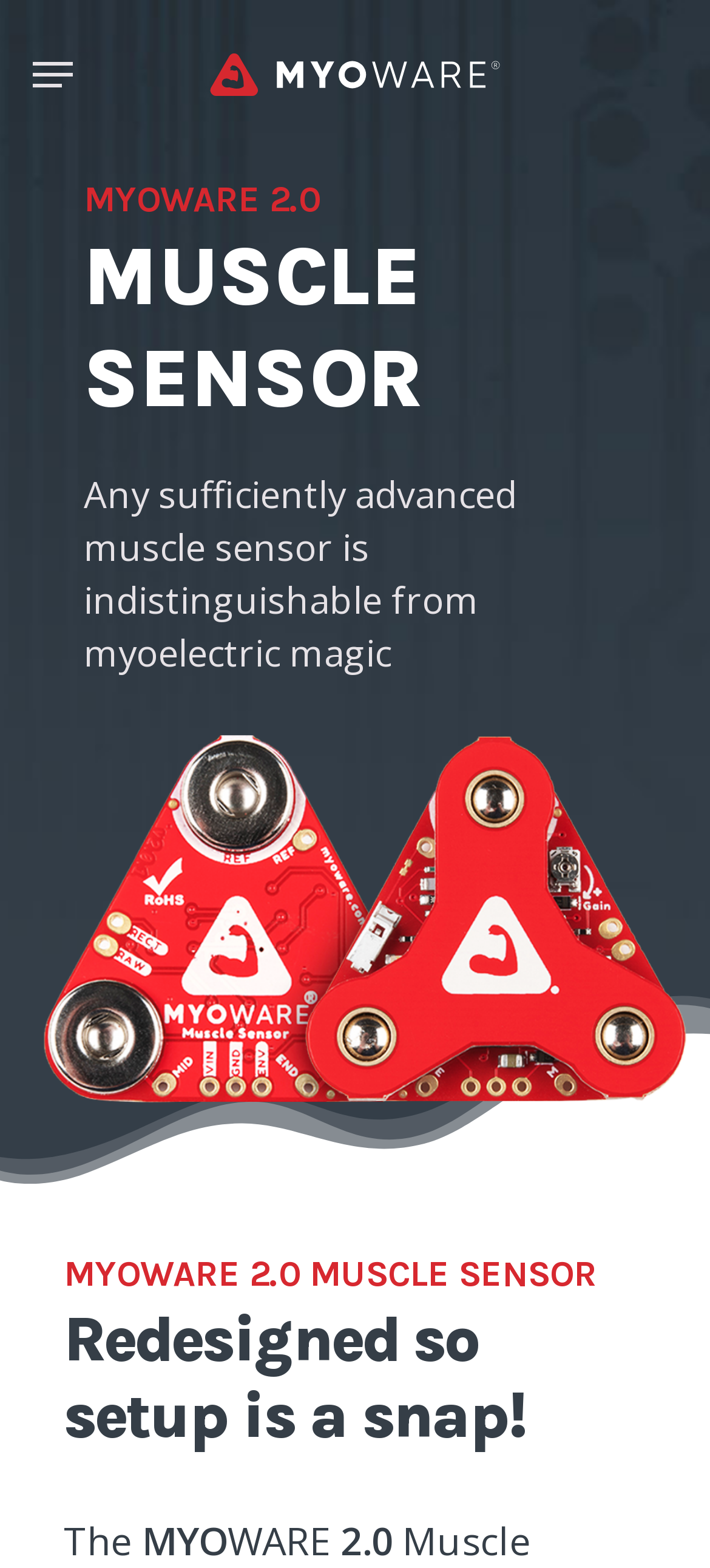Use a single word or phrase to answer the following:
What is the name of the muscle sensor?

MYOWARE 2.0